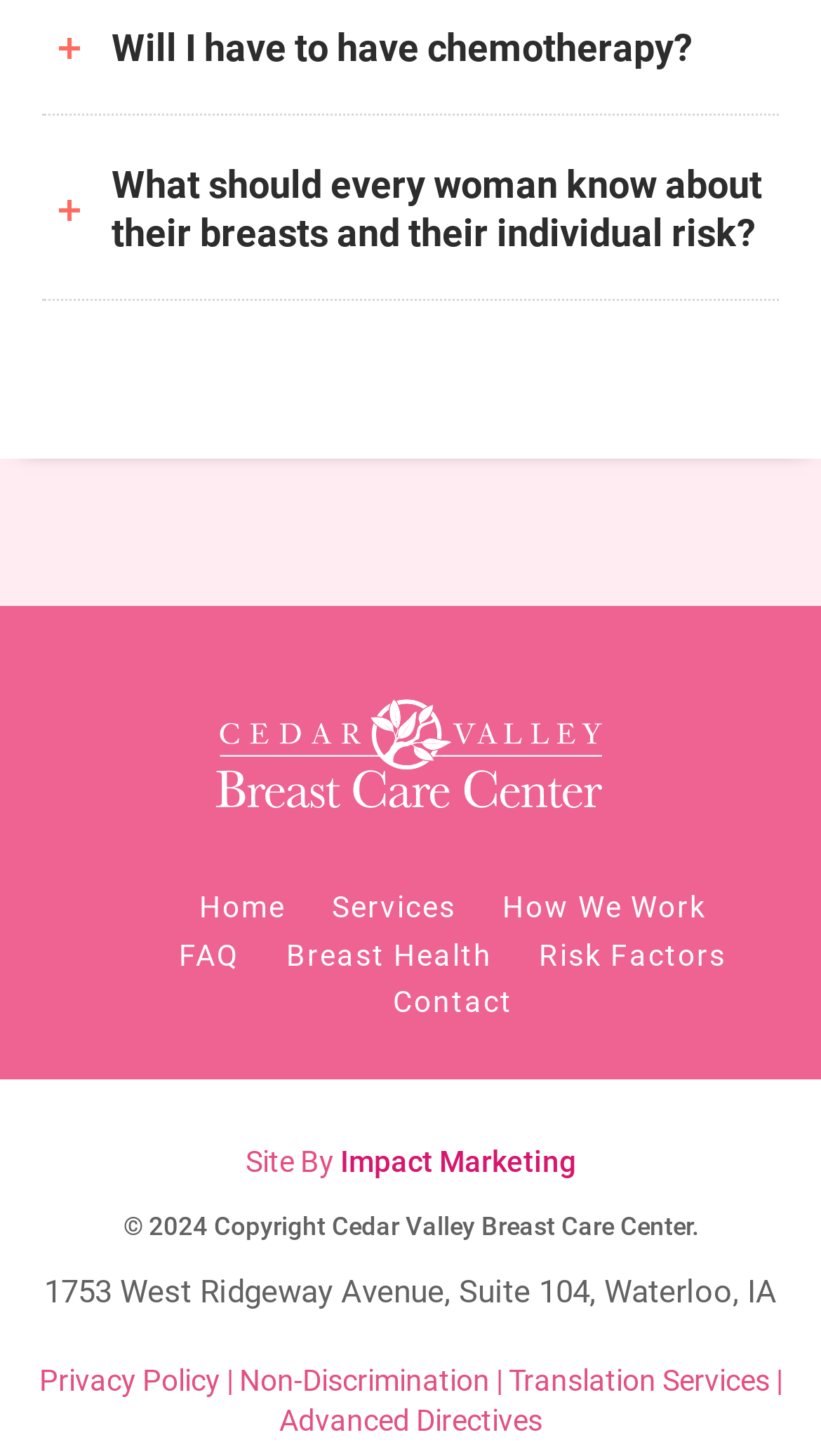Give a one-word or one-phrase response to the question:
What is the address of the Cedar Valley Breast Care Center?

1753 West Ridgeway Avenue, Suite 104, Waterloo, IA